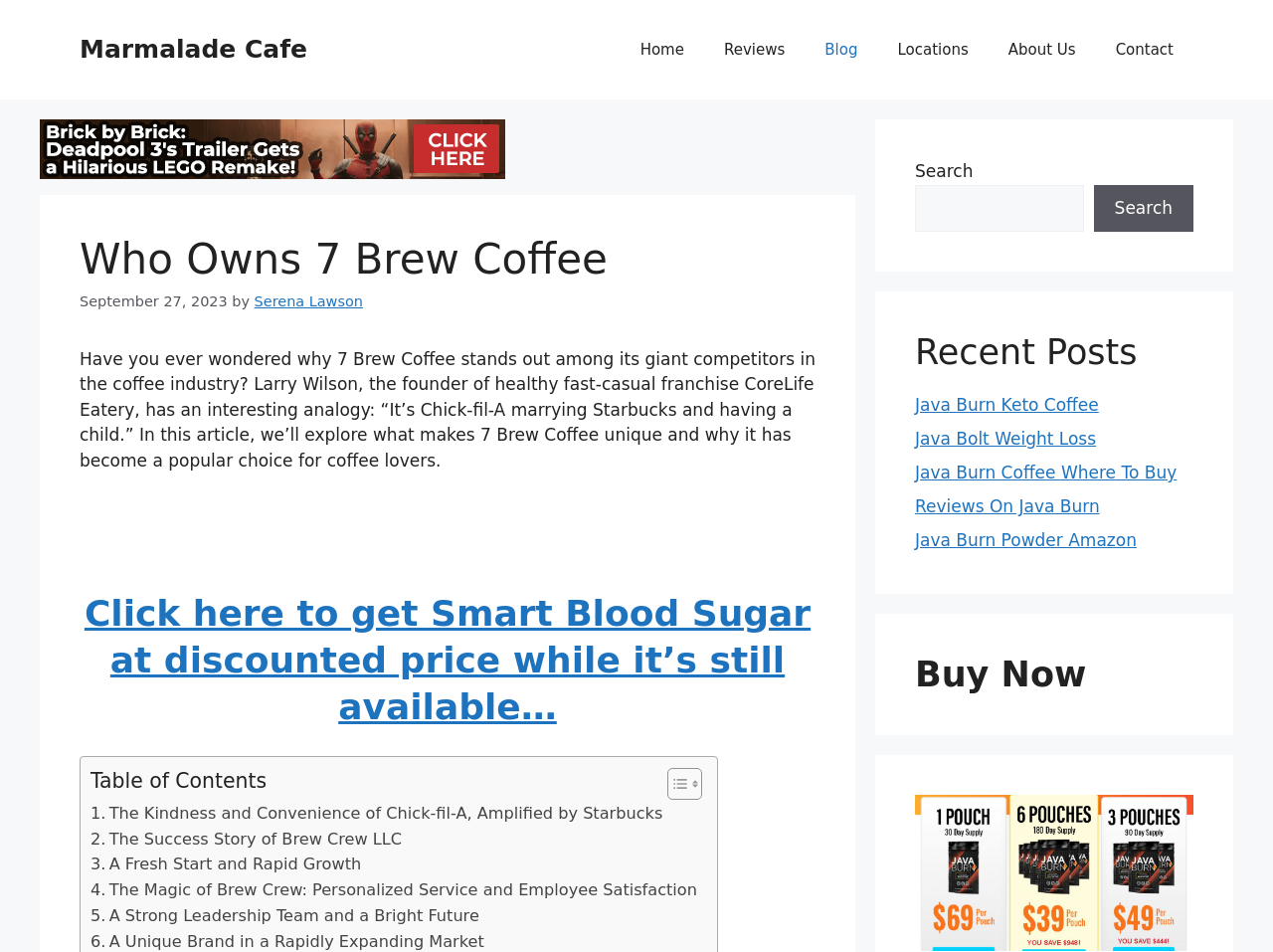Provide the bounding box coordinates of the HTML element this sentence describes: "Marmalade Cafe". The bounding box coordinates consist of four float numbers between 0 and 1, i.e., [left, top, right, bottom].

[0.062, 0.037, 0.241, 0.067]